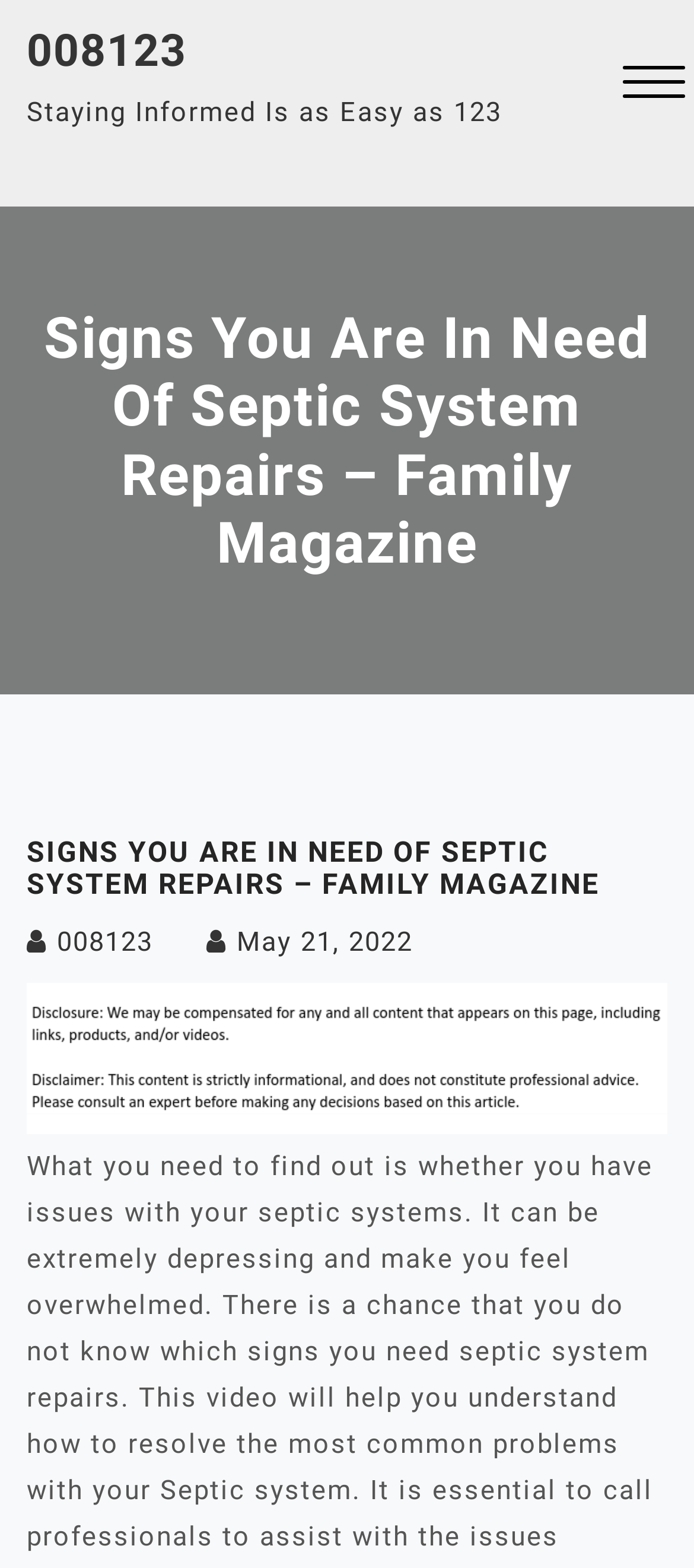Extract the bounding box coordinates for the described element: "May 21, 2022". The coordinates should be represented as four float numbers between 0 and 1: [left, top, right, bottom].

[0.341, 0.59, 0.595, 0.61]